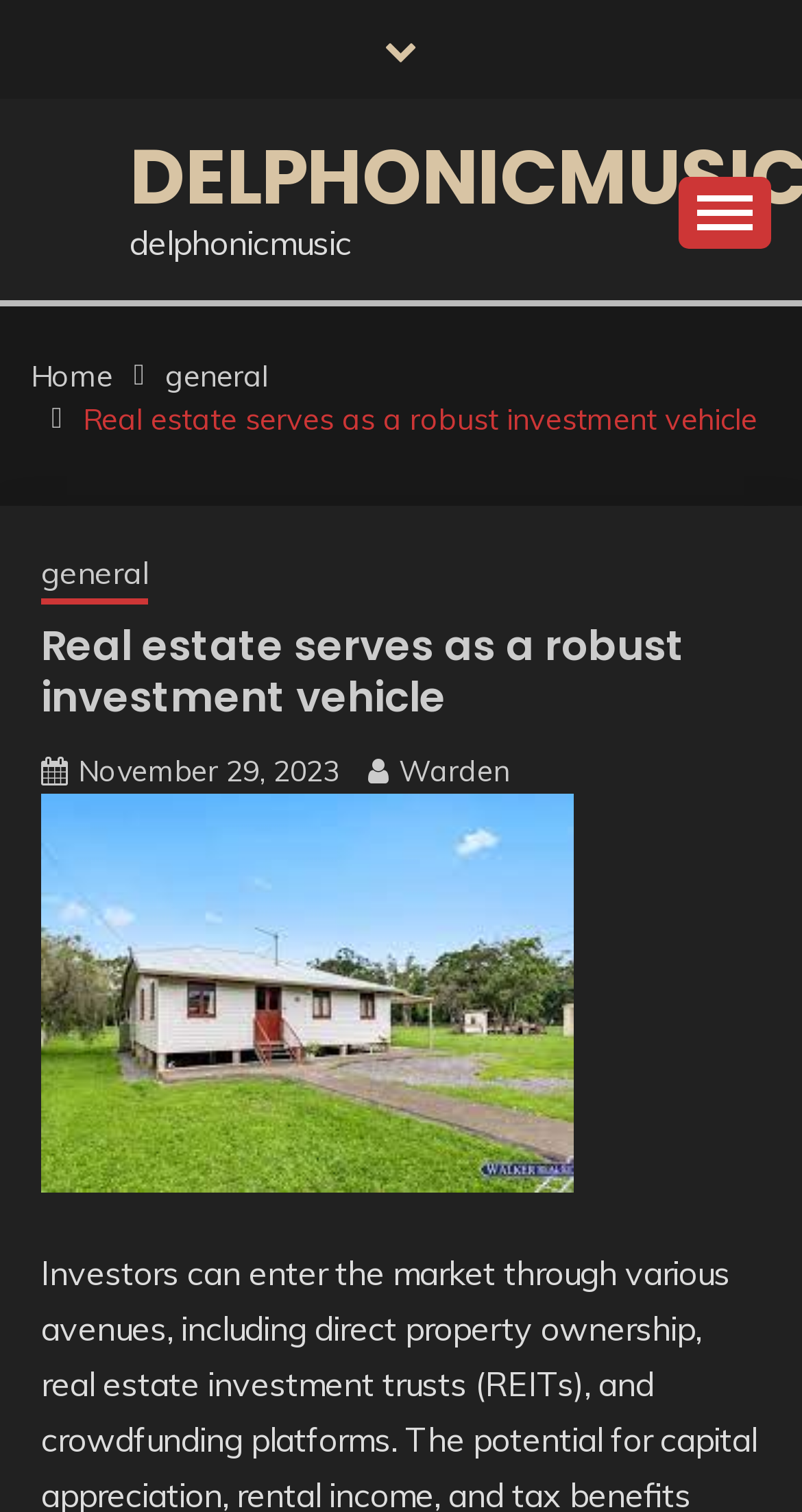Specify the bounding box coordinates of the element's region that should be clicked to achieve the following instruction: "Click the link to view the general page". The bounding box coordinates consist of four float numbers between 0 and 1, in the format [left, top, right, bottom].

[0.206, 0.236, 0.334, 0.261]